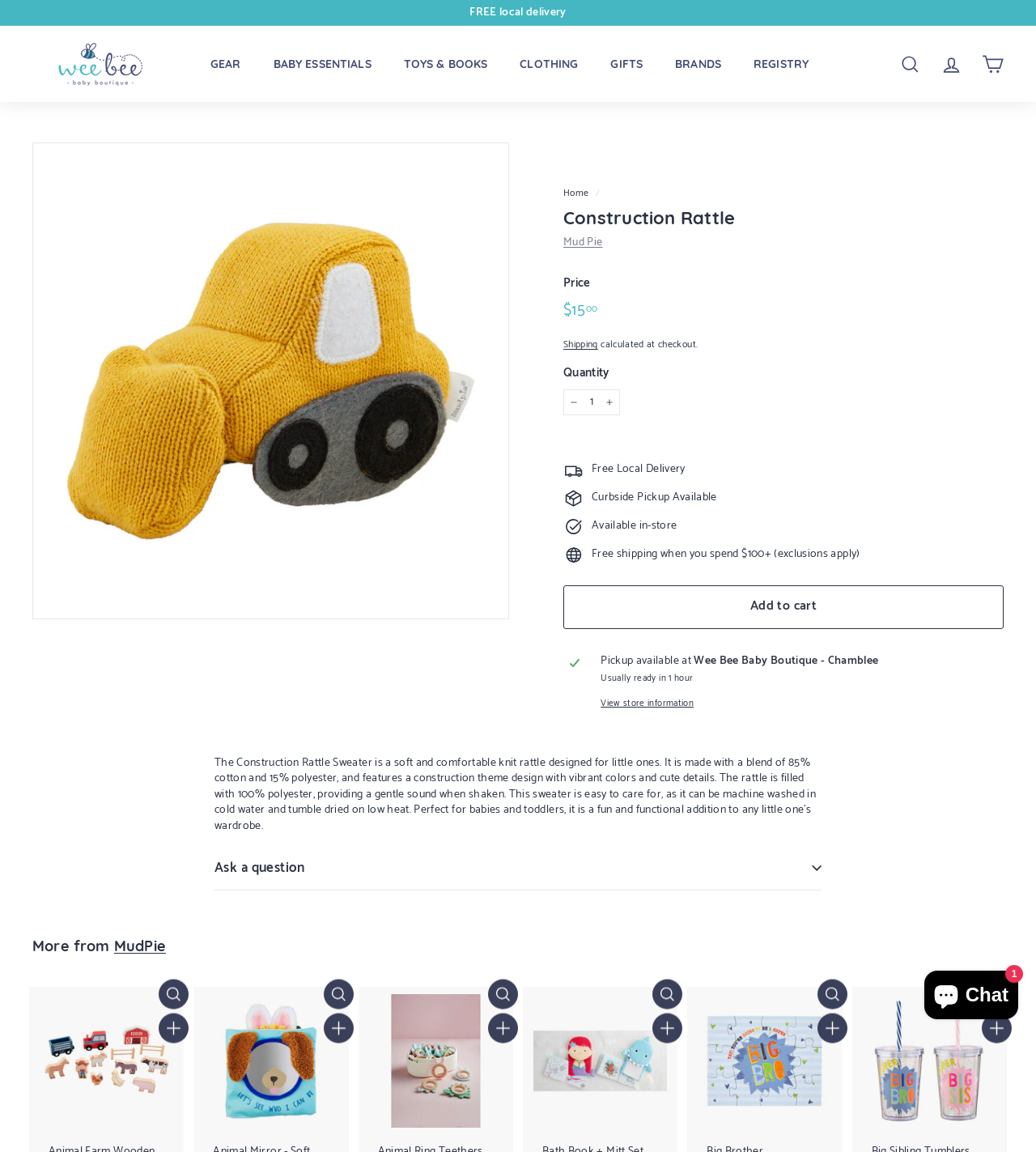Could you specify the bounding box coordinates for the clickable section to complete the following instruction: "View store information"?

[0.58, 0.606, 0.962, 0.617]